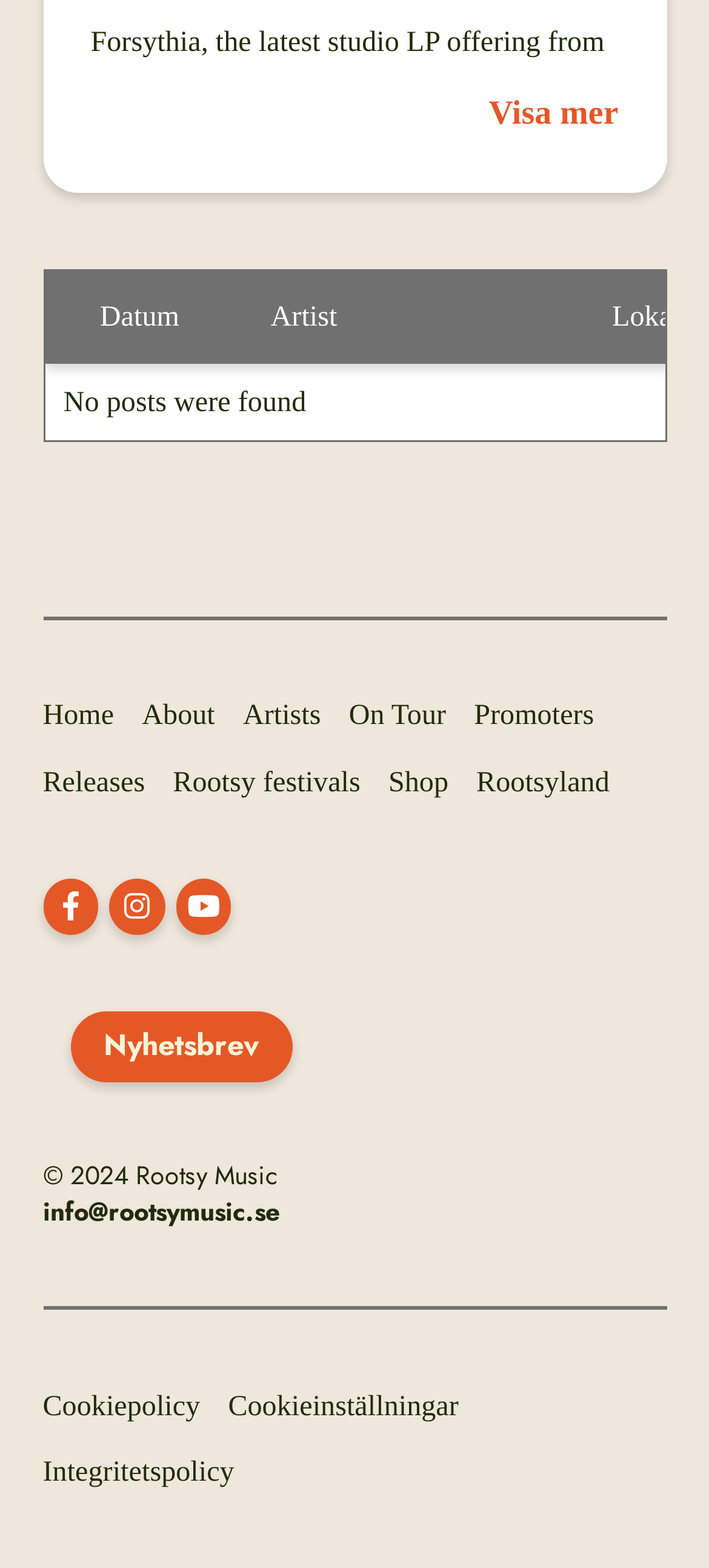Identify the bounding box coordinates for the element you need to click to achieve the following task: "view sitting cushions". Provide the bounding box coordinates as four float numbers between 0 and 1, in the form [left, top, right, bottom].

None